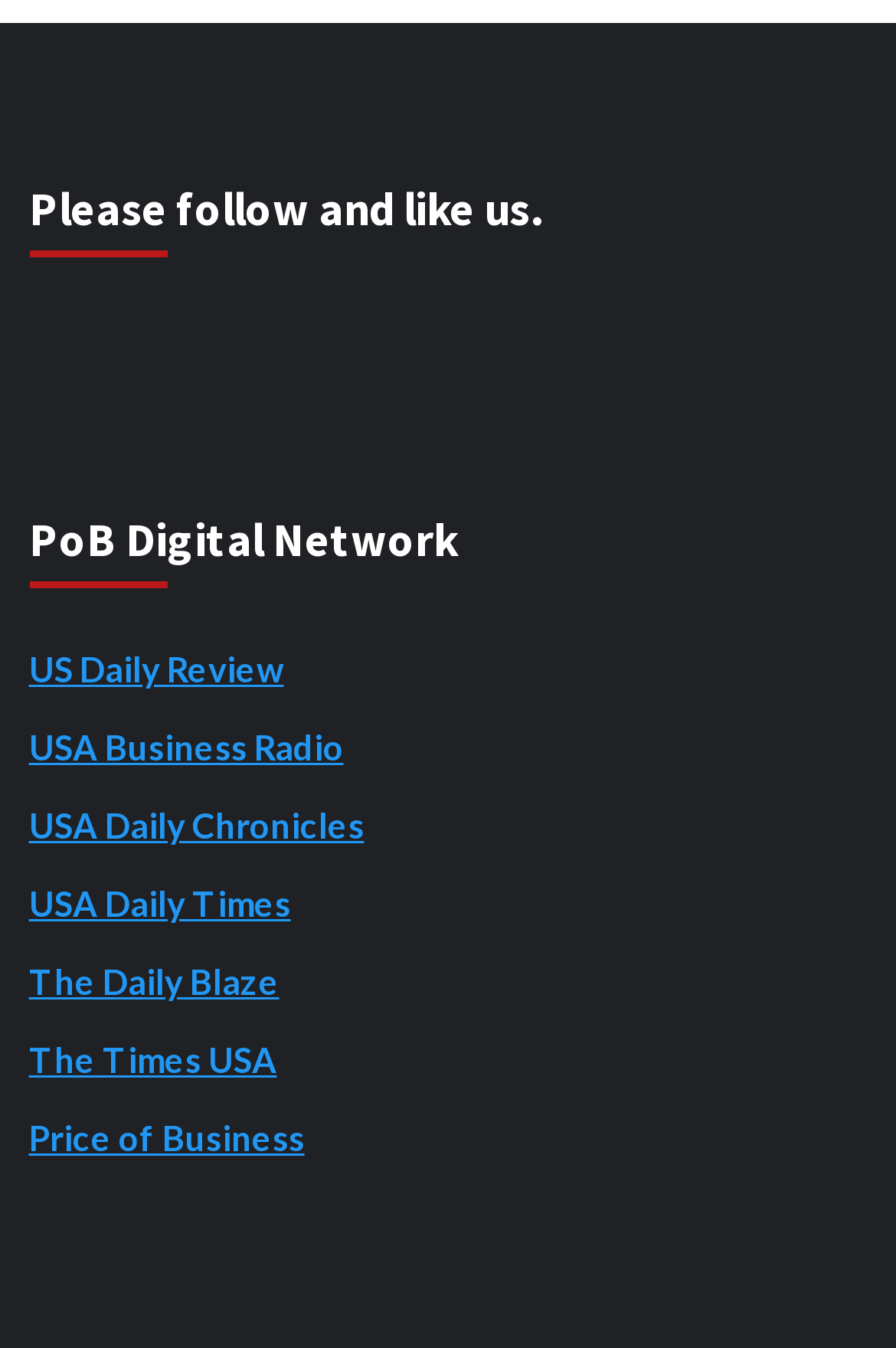Using the element description: "USA Daily Times", determine the bounding box coordinates. The coordinates should be in the format [left, top, right, bottom], with values between 0 and 1.

[0.032, 0.654, 0.324, 0.685]